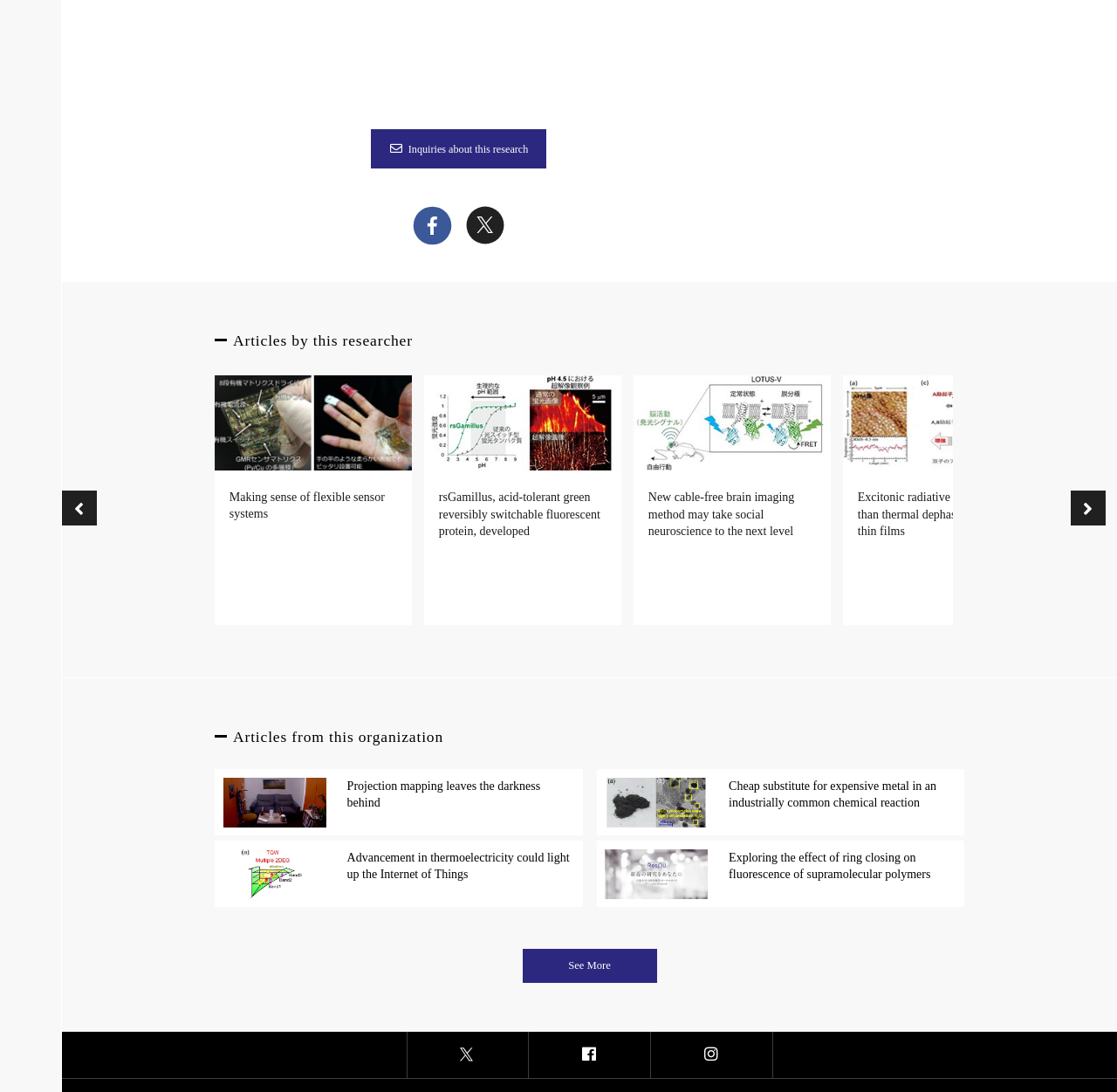Reply to the question with a single word or phrase:
What is the orientation of the separator above 'Articles by this researcher'?

Horizontal